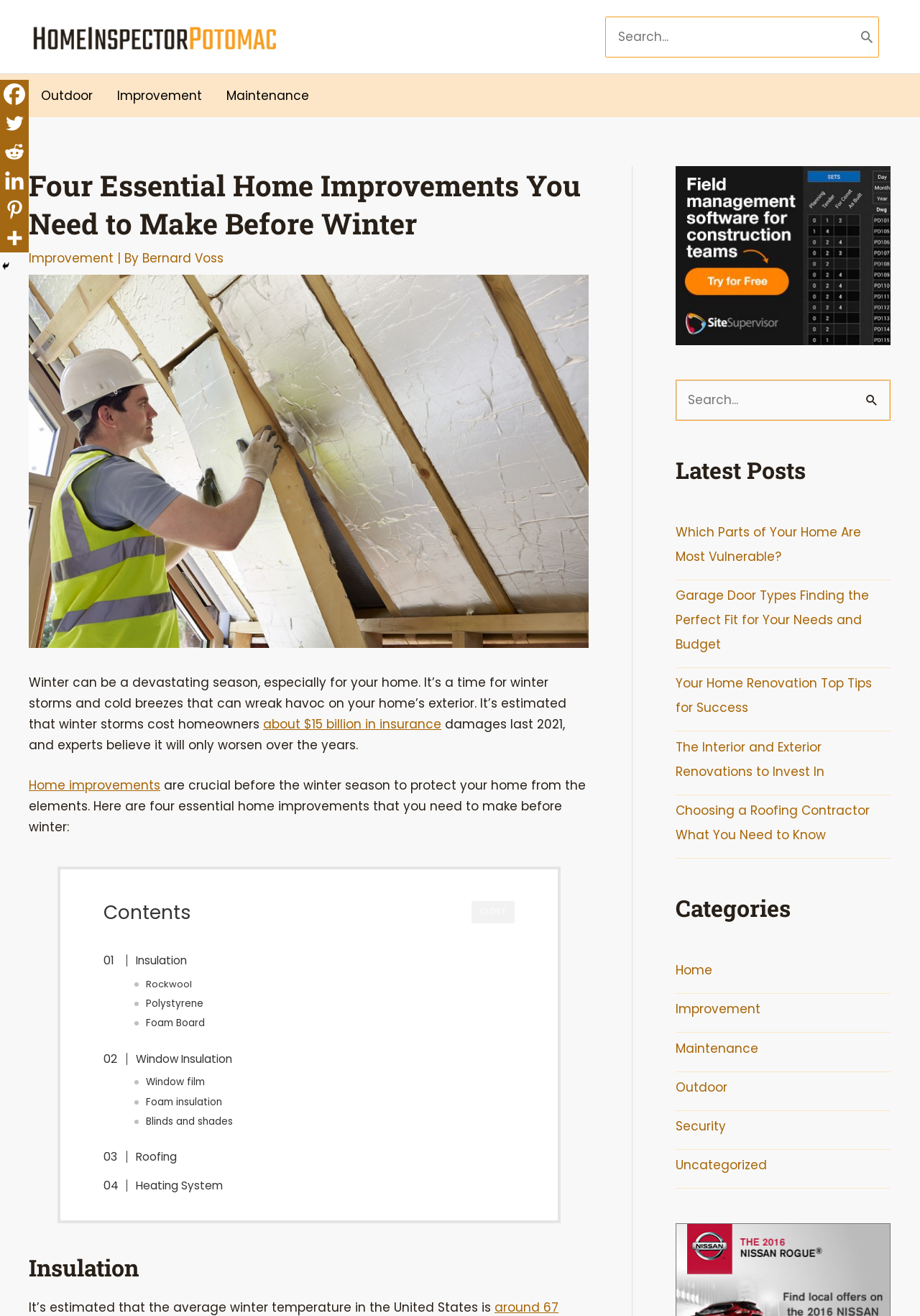What is the estimated cost of winter storms to homeowners?
Using the details shown in the screenshot, provide a comprehensive answer to the question.

According to the webpage, it is estimated that winter storms cost homeowners around $15 billion in insurance damages last 2021, and experts believe it will only worsen over the years.